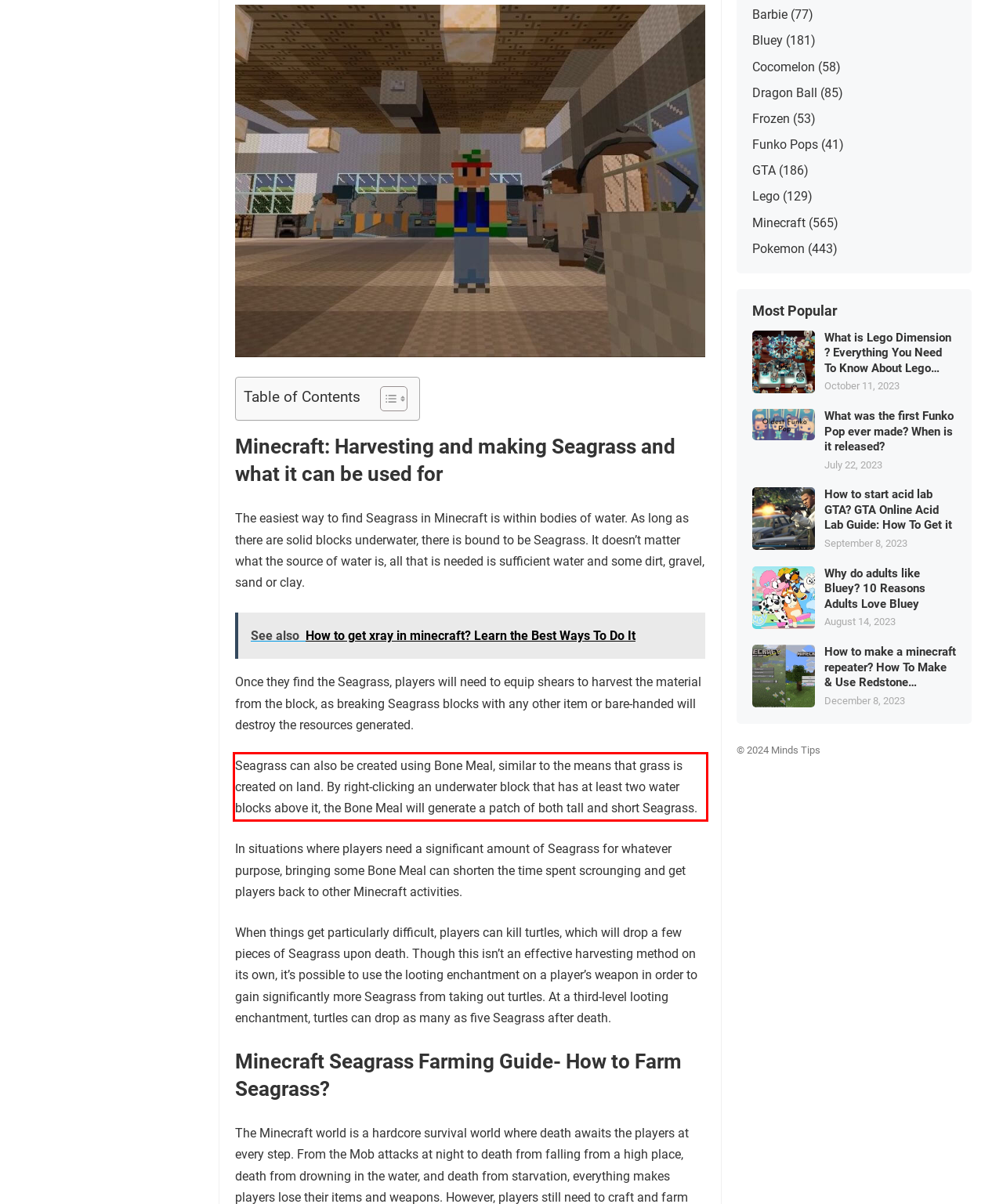Review the screenshot of the webpage and recognize the text inside the red rectangle bounding box. Provide the extracted text content.

Seagrass can also be created using Bone Meal, similar to the means that grass is created on land. By right-clicking an underwater block that has at least two water blocks above it, the Bone Meal will generate a patch of both tall and short Seagrass.